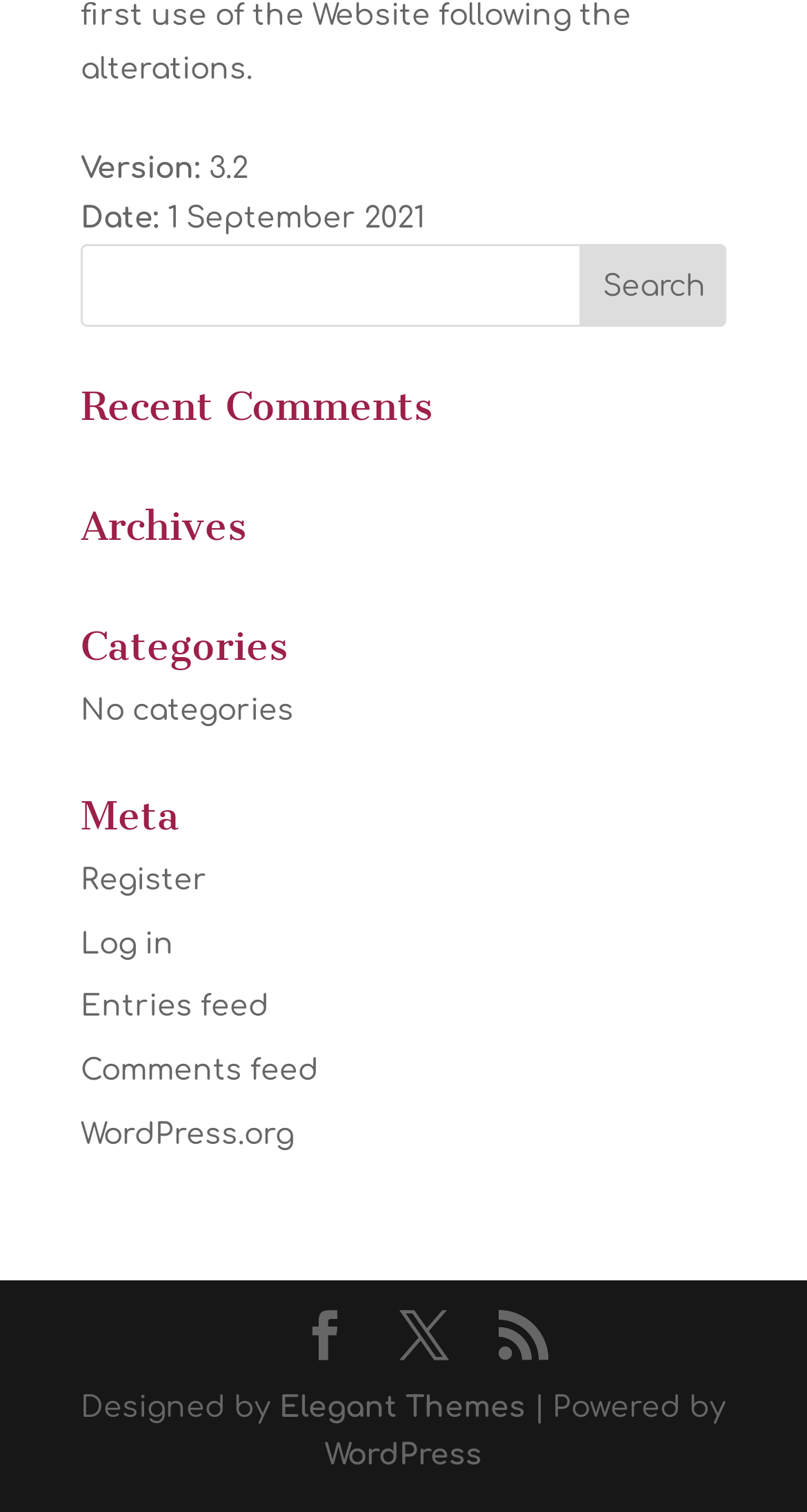Locate the bounding box coordinates of the item that should be clicked to fulfill the instruction: "Visit WordPress.org".

[0.1, 0.74, 0.364, 0.761]